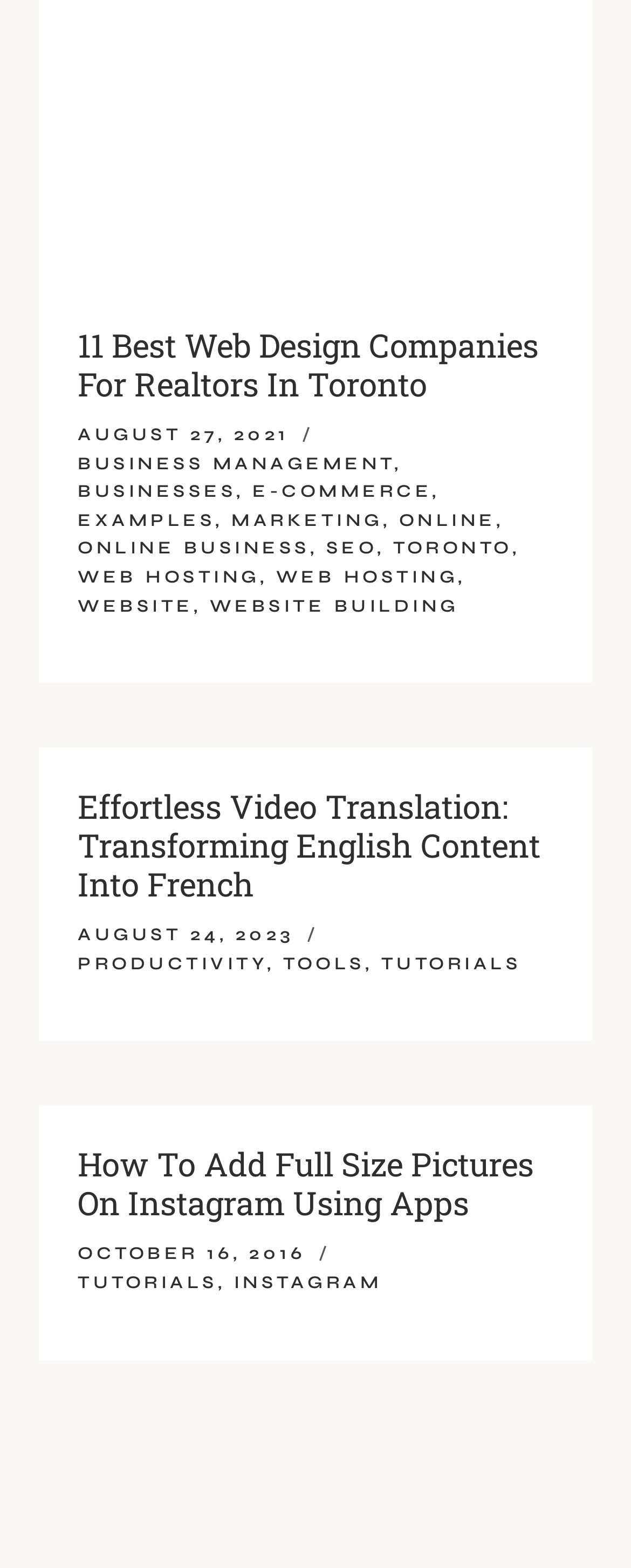Indicate the bounding box coordinates of the clickable region to achieve the following instruction: "go to next page."

None